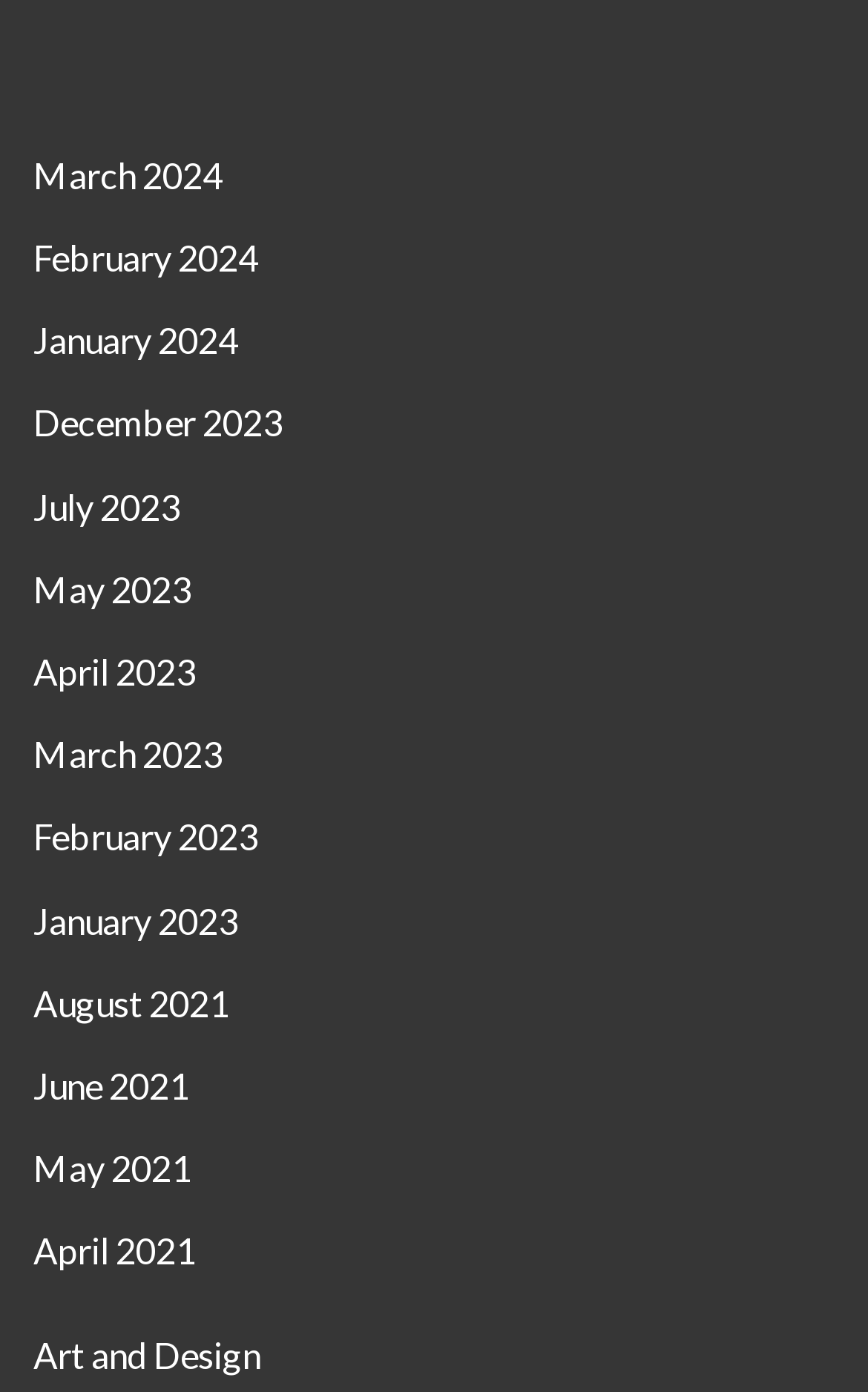Identify the bounding box coordinates of the region that needs to be clicked to carry out this instruction: "View March 2024". Provide these coordinates as four float numbers ranging from 0 to 1, i.e., [left, top, right, bottom].

[0.038, 0.11, 0.256, 0.14]